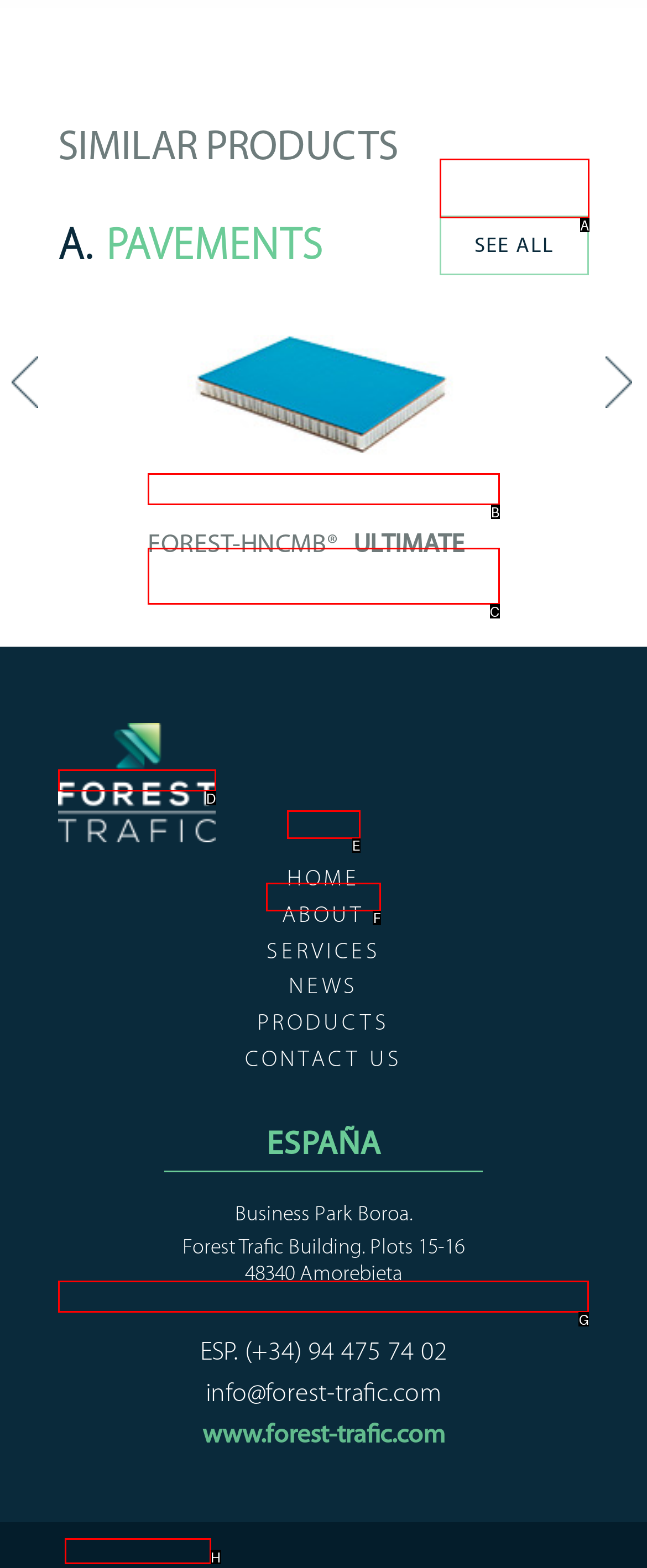Determine which option you need to click to execute the following task: Read 'How many blogs should you post in a month?'. Provide your answer as a single letter.

None